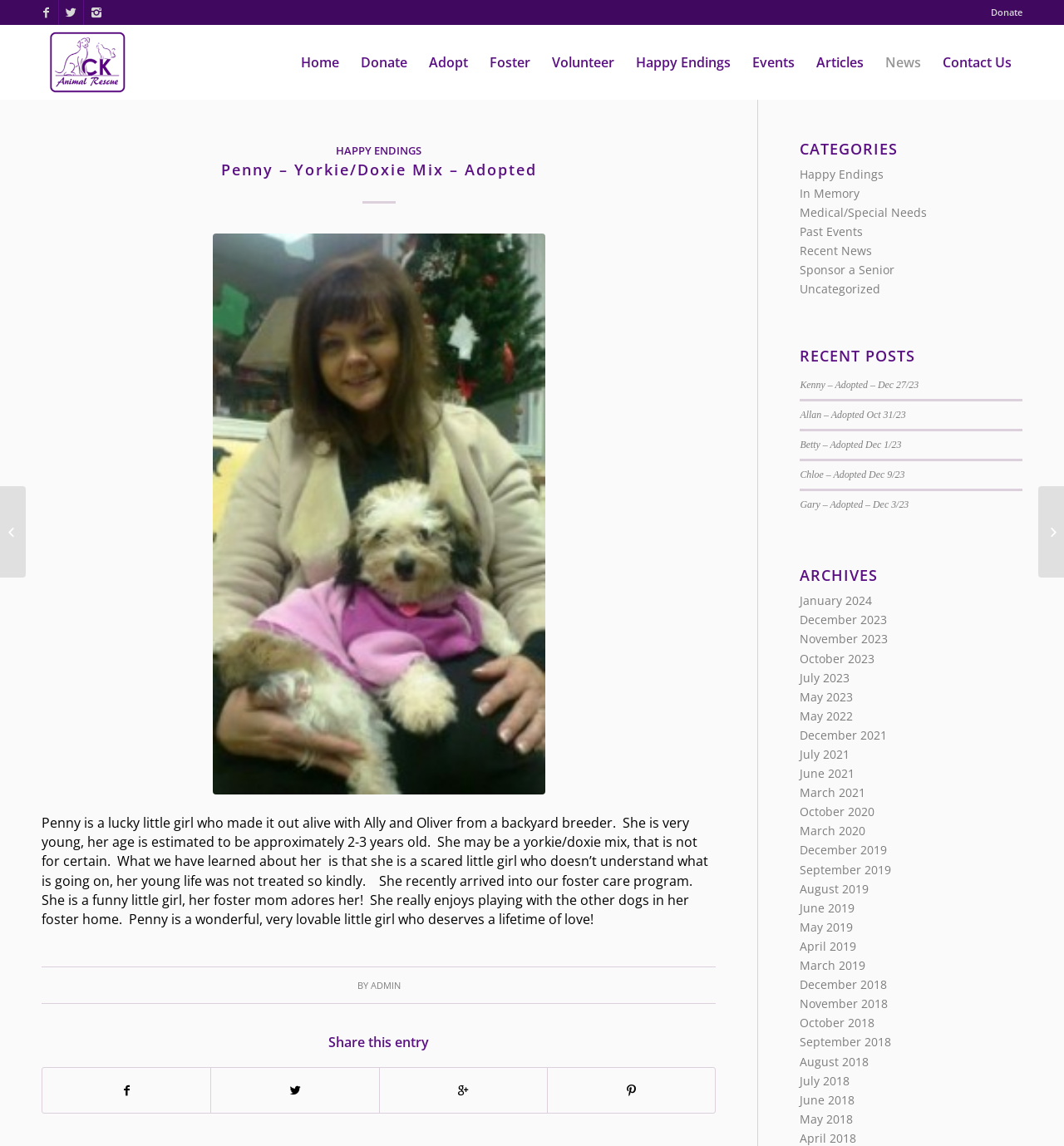Please answer the following question using a single word or phrase: 
What is Penny's age?

2-3 years old